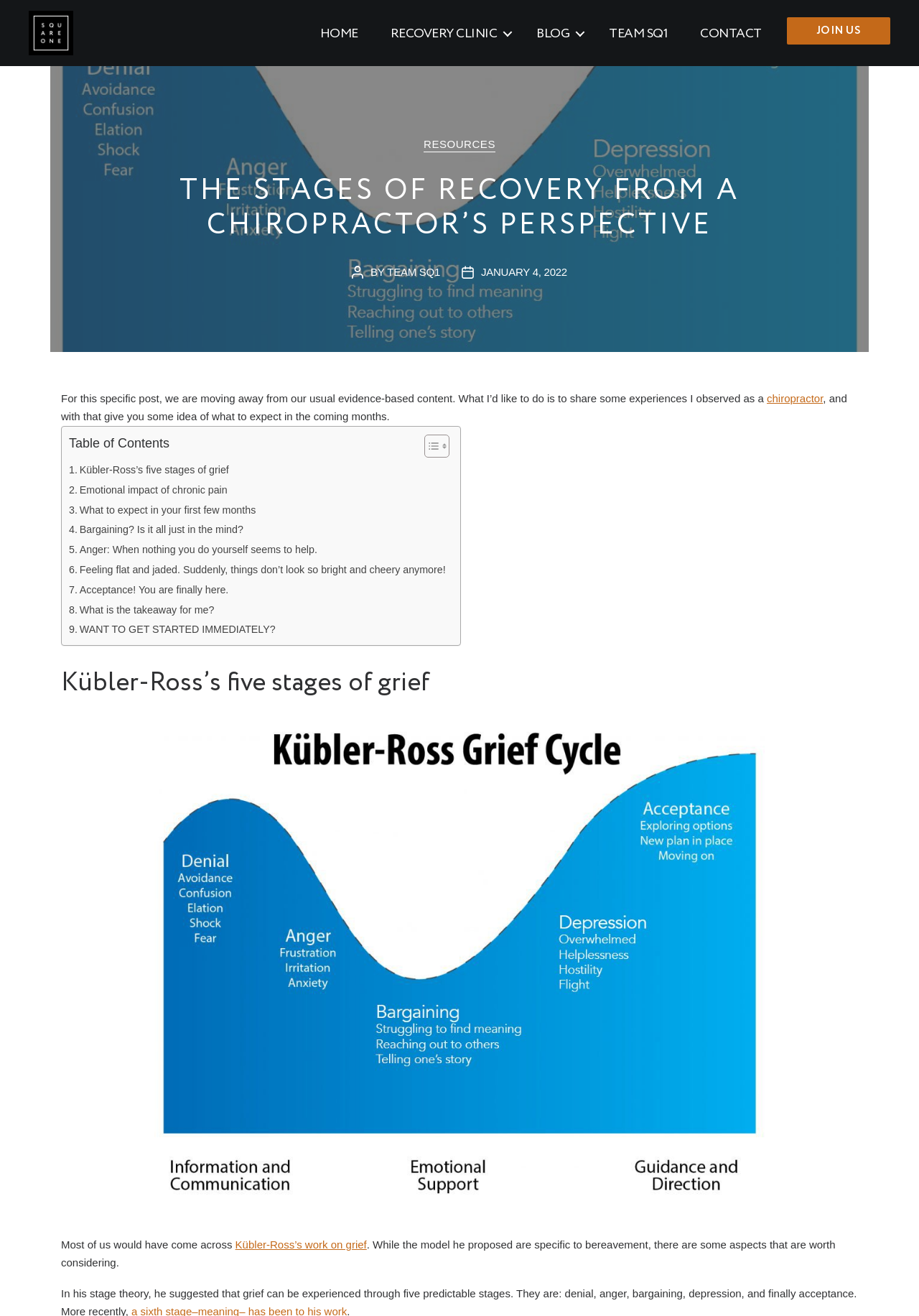Describe all the key features of the webpage in detail.

The webpage is about the stages of recovery from a chiropractor's perspective. At the top left corner, there is a small logo with a link. Below it, there is a horizontal navigation bar with links to different sections of the website, including "HOME", "RECOVERY CLINIC", "BLOG", "TEAM SQ1", "CONTACT", and "JOIN US".

The main content of the webpage is divided into sections. The first section has a heading that reads "THE STAGES OF RECOVERY FROM A CHIROPRACTOR’S PERSPECTIVE". Below the heading, there is a paragraph of text that introduces the topic. The author of the post is mentioned, along with the date of the post.

The next section has a table of contents with links to different parts of the article. The table of contents is located on the left side of the page, and it has a toggle button to expand or collapse it. The links in the table of contents are labeled with phrases such as "Kübler-Ross’s five stages of grief", "Emotional impact of chronic pain", and "What to expect in your first few months".

The main article is divided into sections, each with a heading and a block of text. The headings include "Kübler-Ross’s five stages of grief", and the text discusses the different stages of grief and how they relate to recovery from chronic pain. There is also an image related to the stages of grief.

Throughout the article, there are links to other relevant topics, such as the author's previous work on grief. The text is written in a conversational tone, with the author sharing their personal experiences and insights.